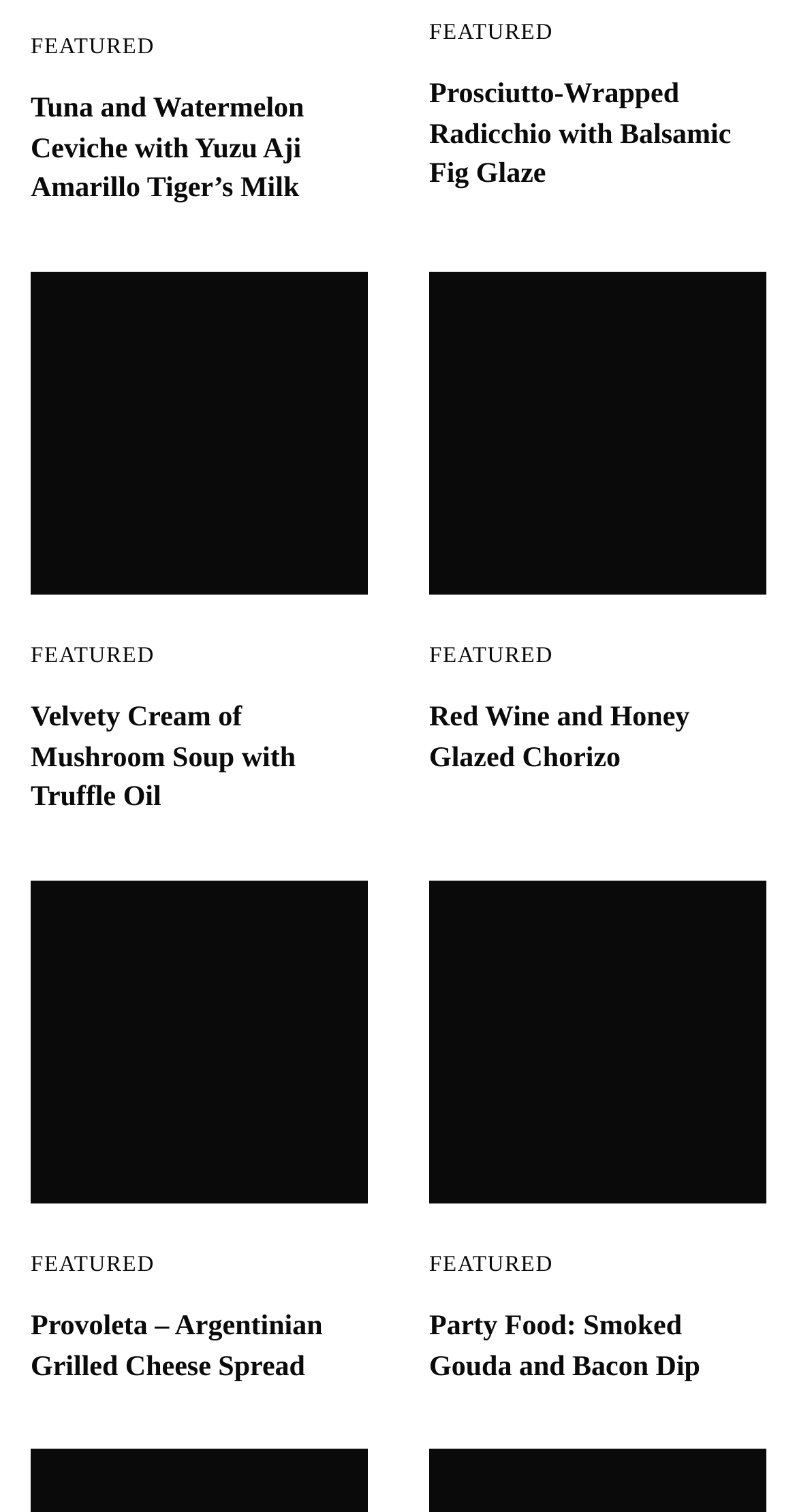What is the first featured recipe?
Please use the image to provide a one-word or short phrase answer.

Tuna and Watermelon Ceviche